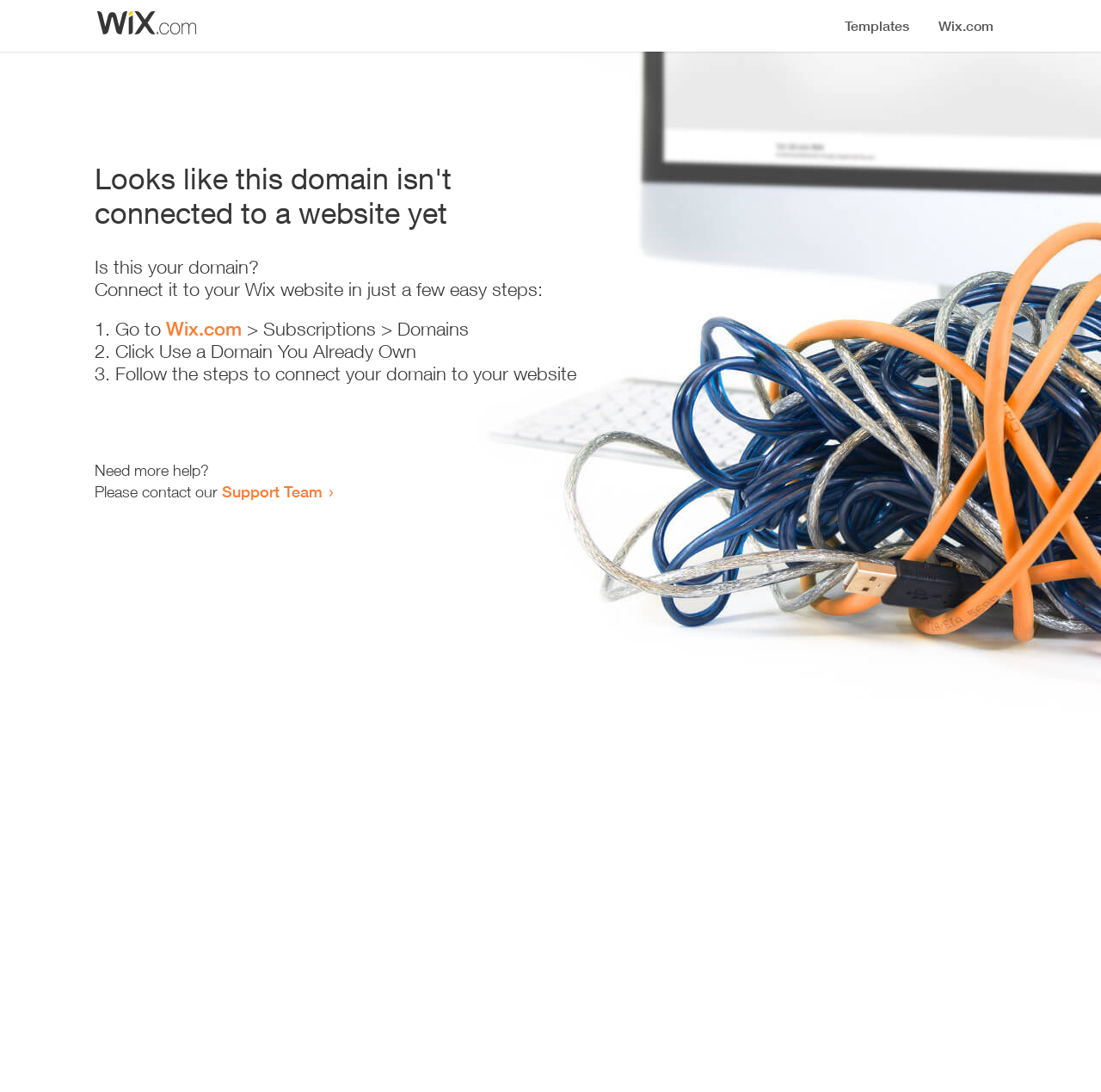By analyzing the image, answer the following question with a detailed response: What do I need to do to connect my domain to my website?

The webpage provides a list of steps to connect the domain to a website, and the third step is to 'Follow the steps to connect your domain to your website', indicating that users need to follow the provided steps to complete the process.